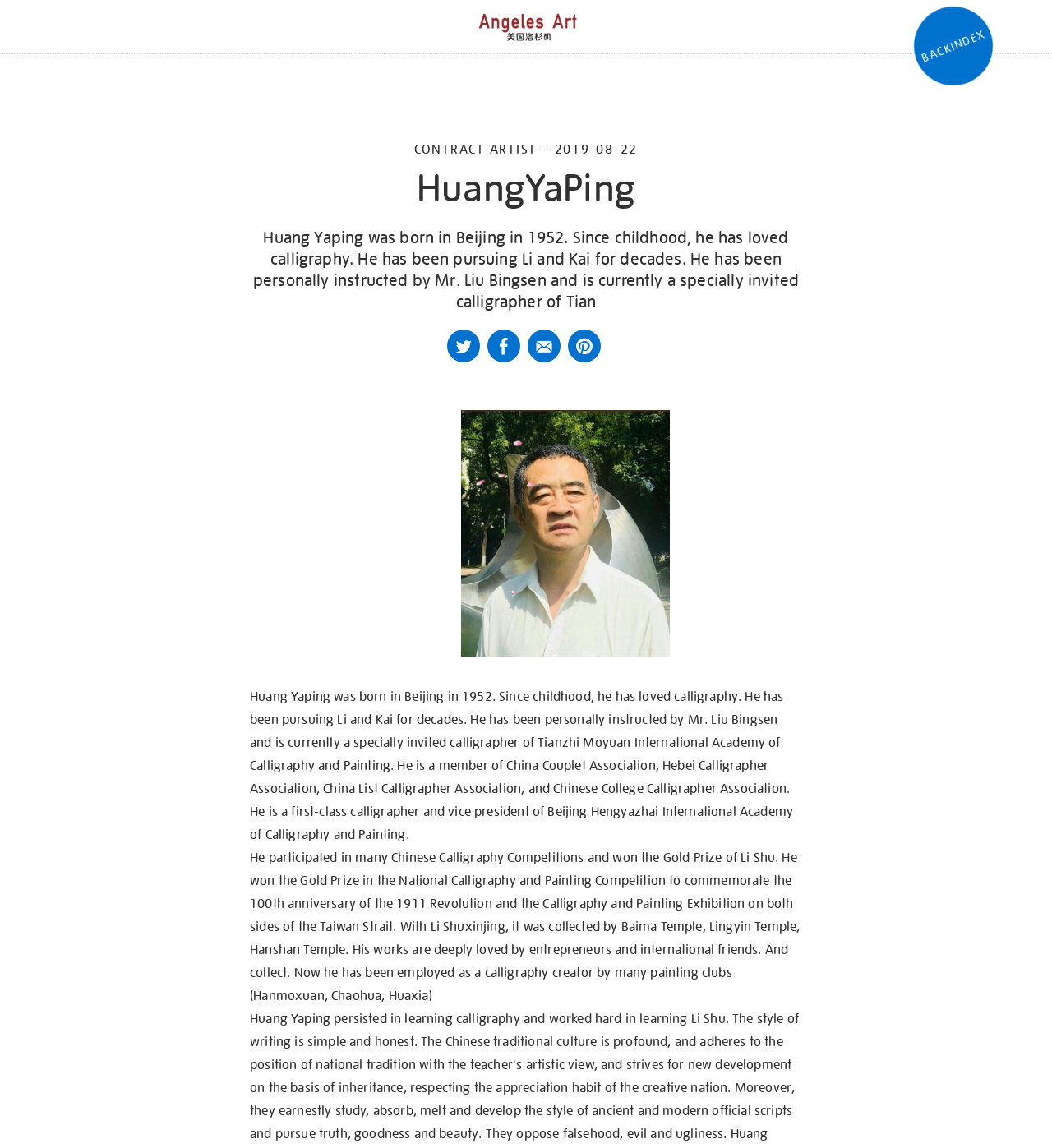Locate the bounding box coordinates of the area to click to fulfill this instruction: "View CHINESE ARTIST page". The bounding box should be presented as four float numbers between 0 and 1, in the order [left, top, right, bottom].

[0.461, 0.047, 0.593, 0.082]